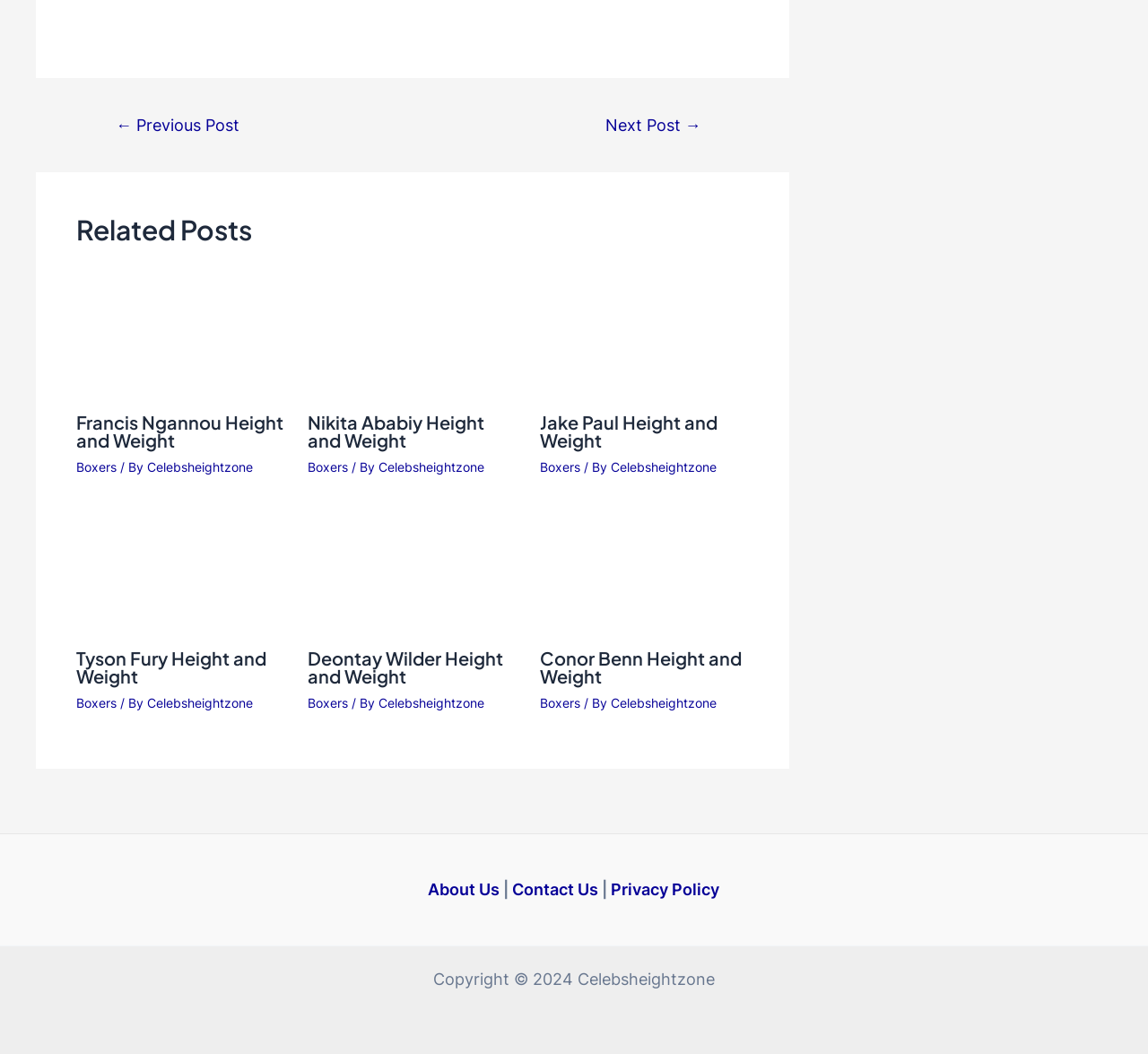Answer the question below with a single word or a brief phrase: 
What is the purpose of the 'About Us' link?

To provide information about the website